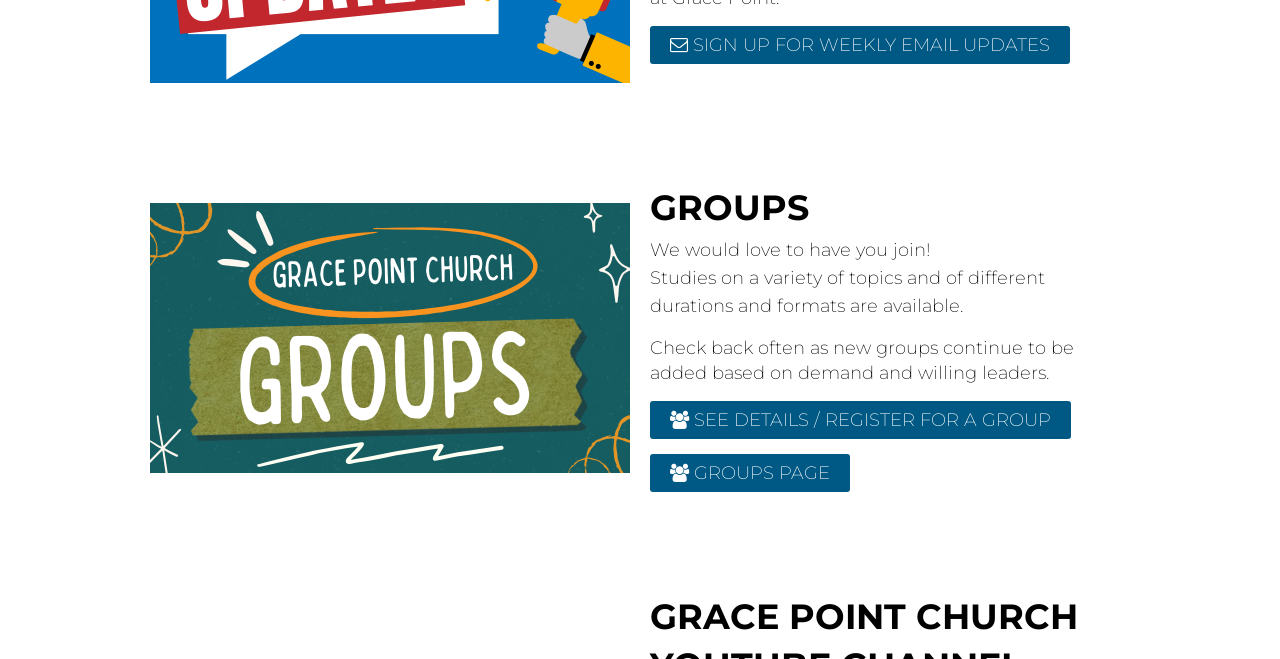How often are new groups added?
Give a detailed and exhaustive answer to the question.

New groups are added based on demand and willing leaders, as mentioned in the static text 'Check back often as new groups continue to be added based on demand and willing leaders.'